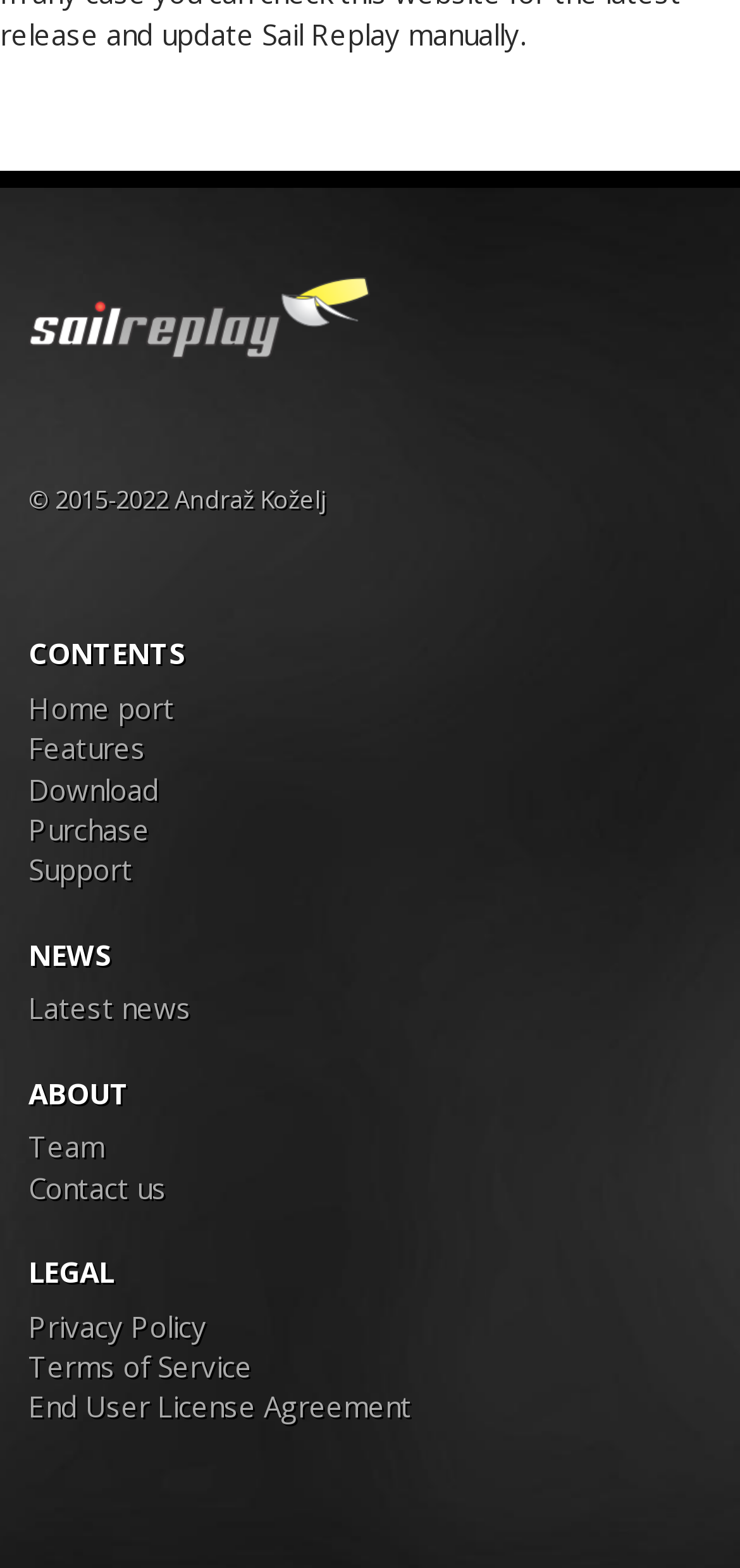Show the bounding box coordinates for the element that needs to be clicked to execute the following instruction: "view latest news". Provide the coordinates in the form of four float numbers between 0 and 1, i.e., [left, top, right, bottom].

[0.038, 0.631, 0.259, 0.655]